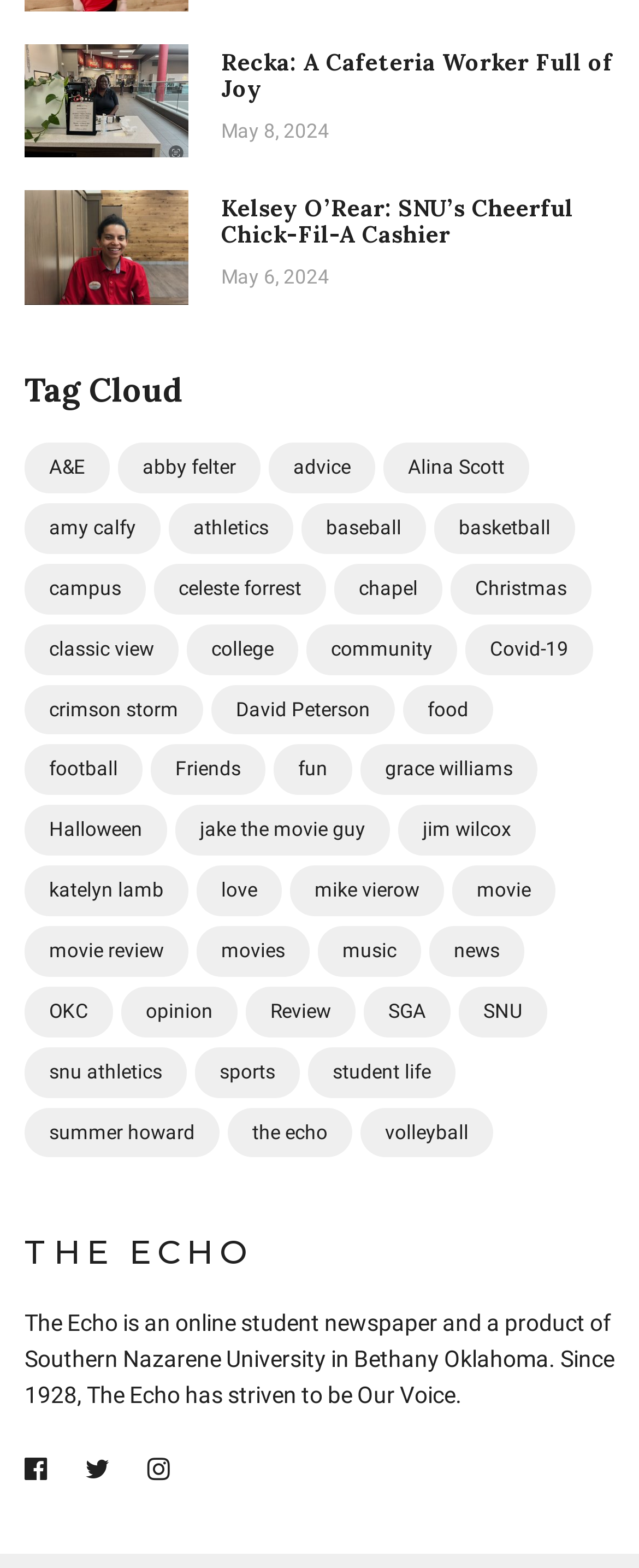What is the name of the university associated with the webpage?
Look at the screenshot and provide an in-depth answer.

I found a StaticText element that mentions 'Southern Nazarene University in Bethany Oklahoma', which suggests that the webpage is associated with this university.